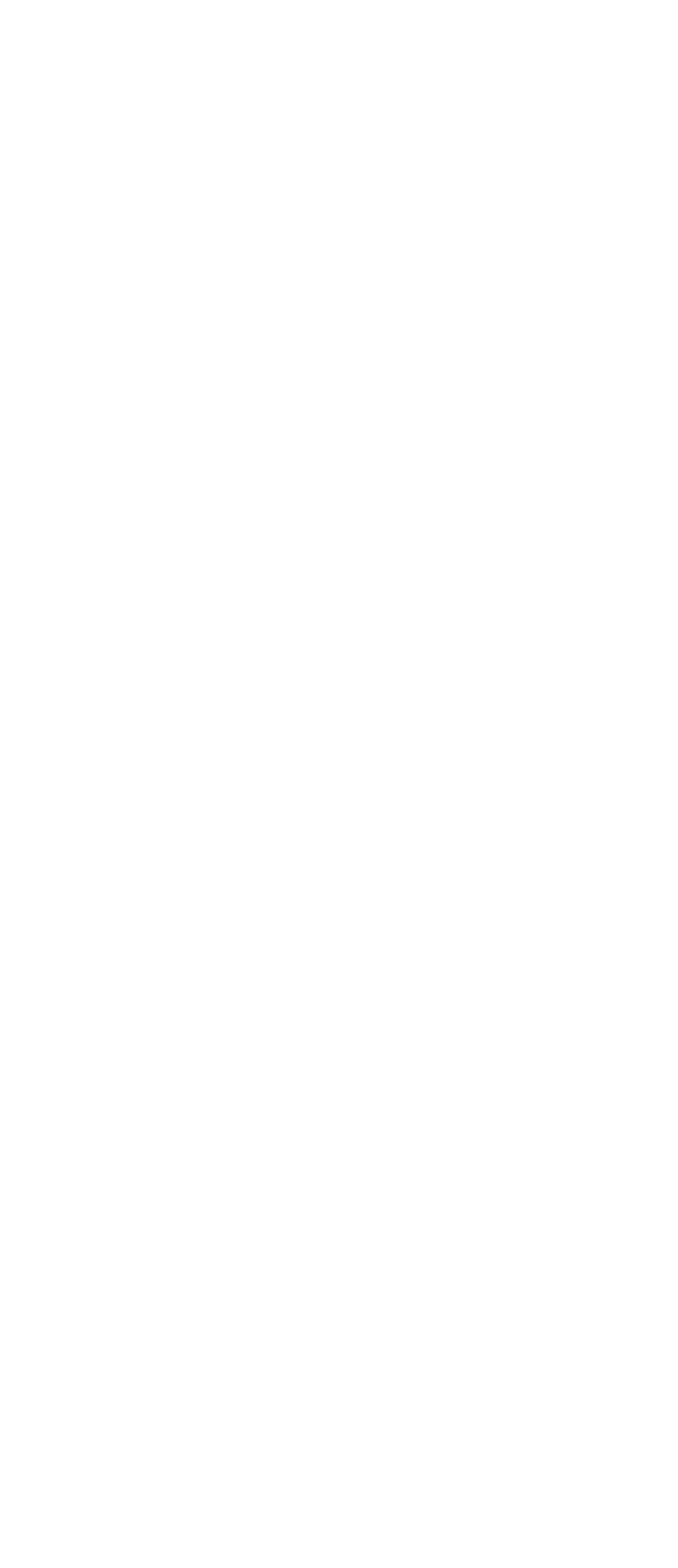Answer the following in one word or a short phrase: 
Is the webpage related to a specific organization?

Yes